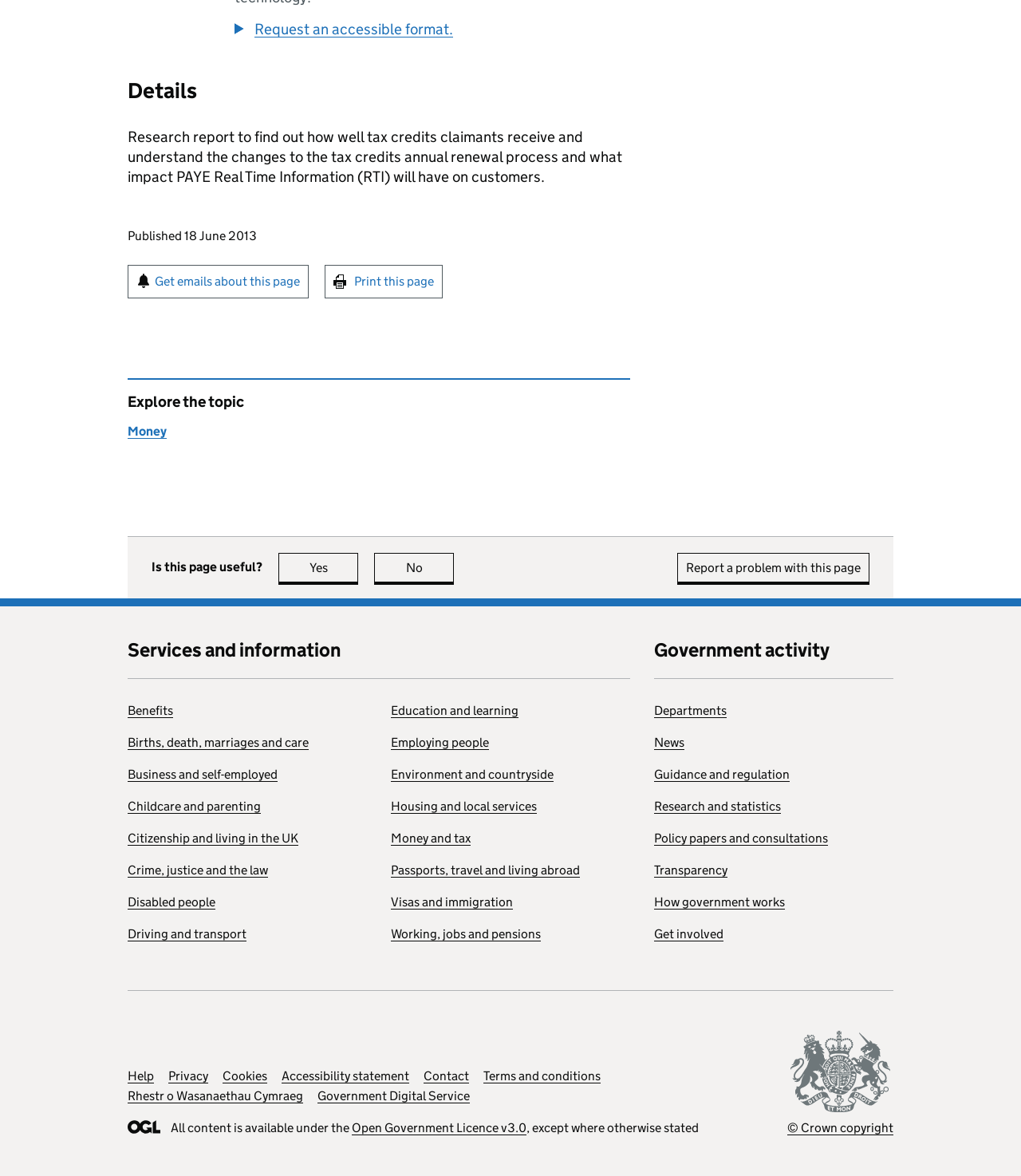How many links are available under the 'Services and information' heading?
Answer briefly with a single word or phrase based on the image.

14